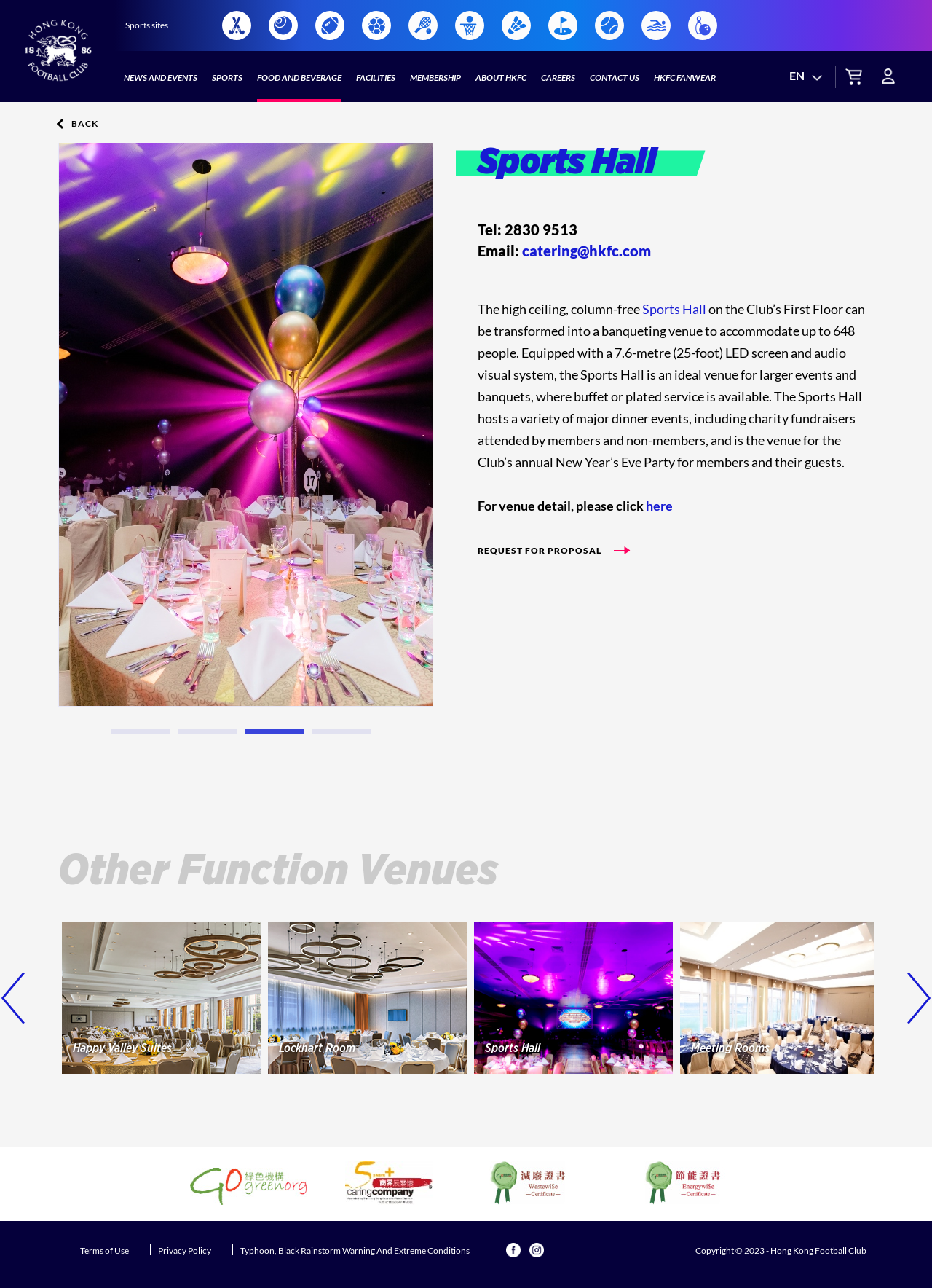Please identify the bounding box coordinates of the area I need to click to accomplish the following instruction: "Click the Happy Valley Suites link".

[0.066, 0.716, 0.28, 0.834]